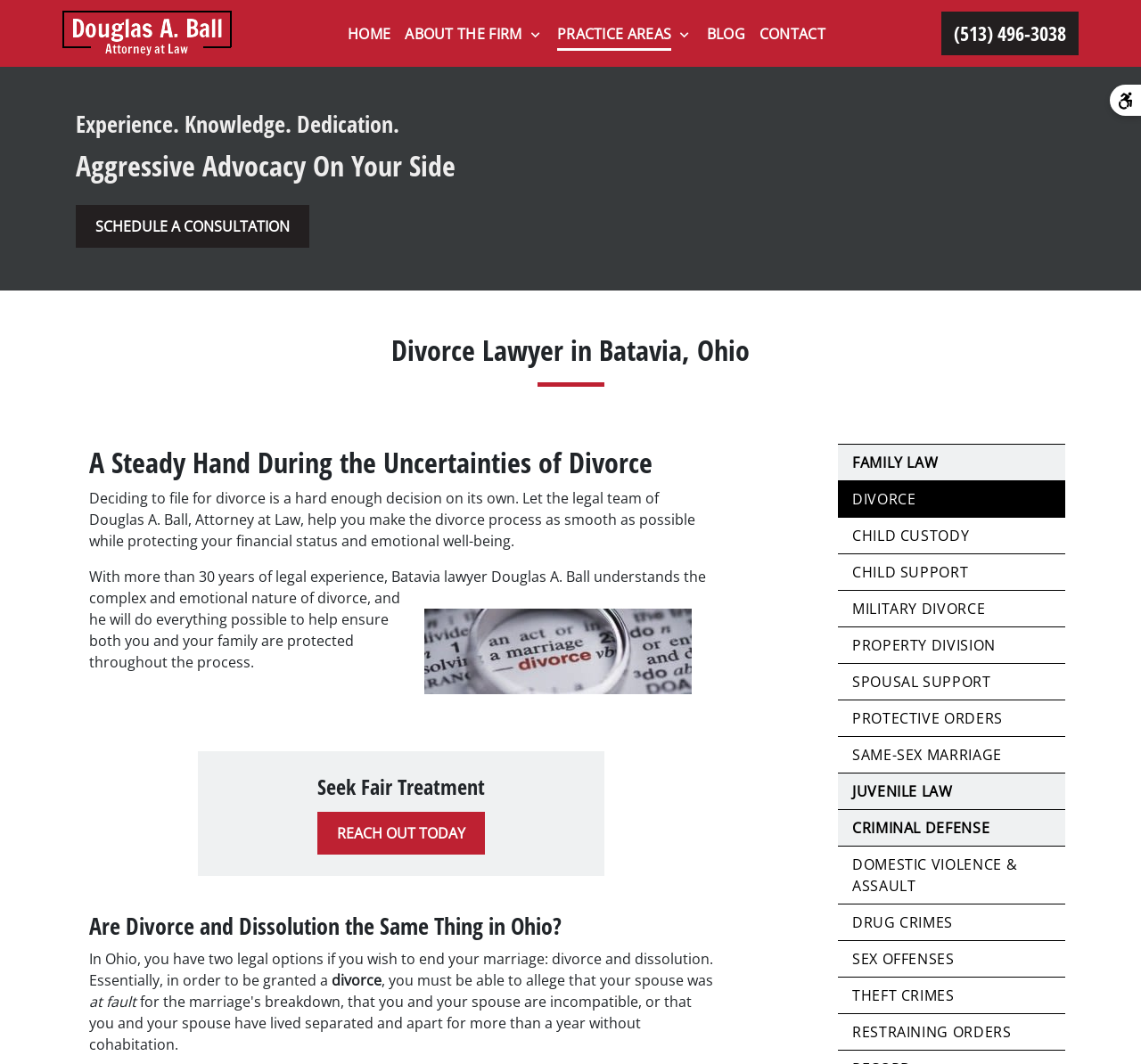Provide the bounding box coordinates of the HTML element this sentence describes: "1176". The bounding box coordinates consist of four float numbers between 0 and 1, i.e., [left, top, right, bottom].

None